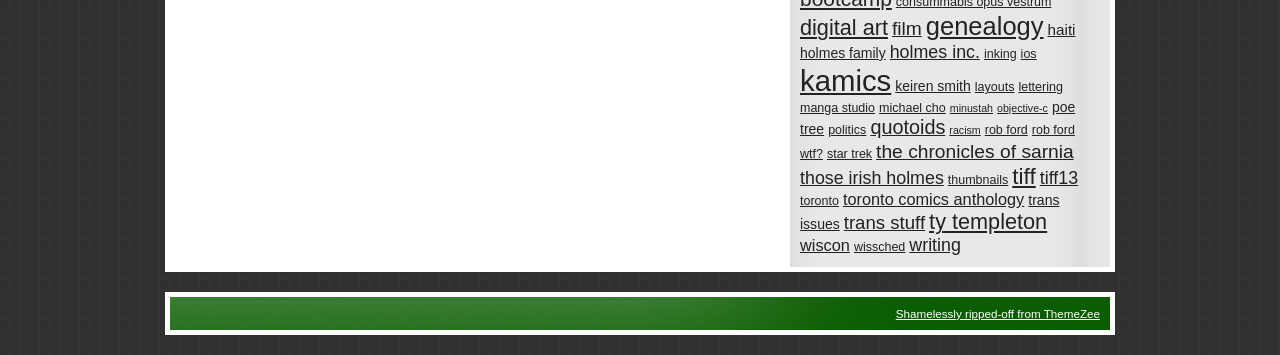Please find the bounding box coordinates of the section that needs to be clicked to achieve this instruction: "check out kamics".

[0.625, 0.181, 0.696, 0.274]